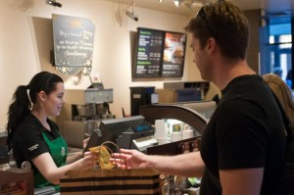Provide a short answer using a single word or phrase for the following question: 
What is displayed on the board behind the barista?

Menu options